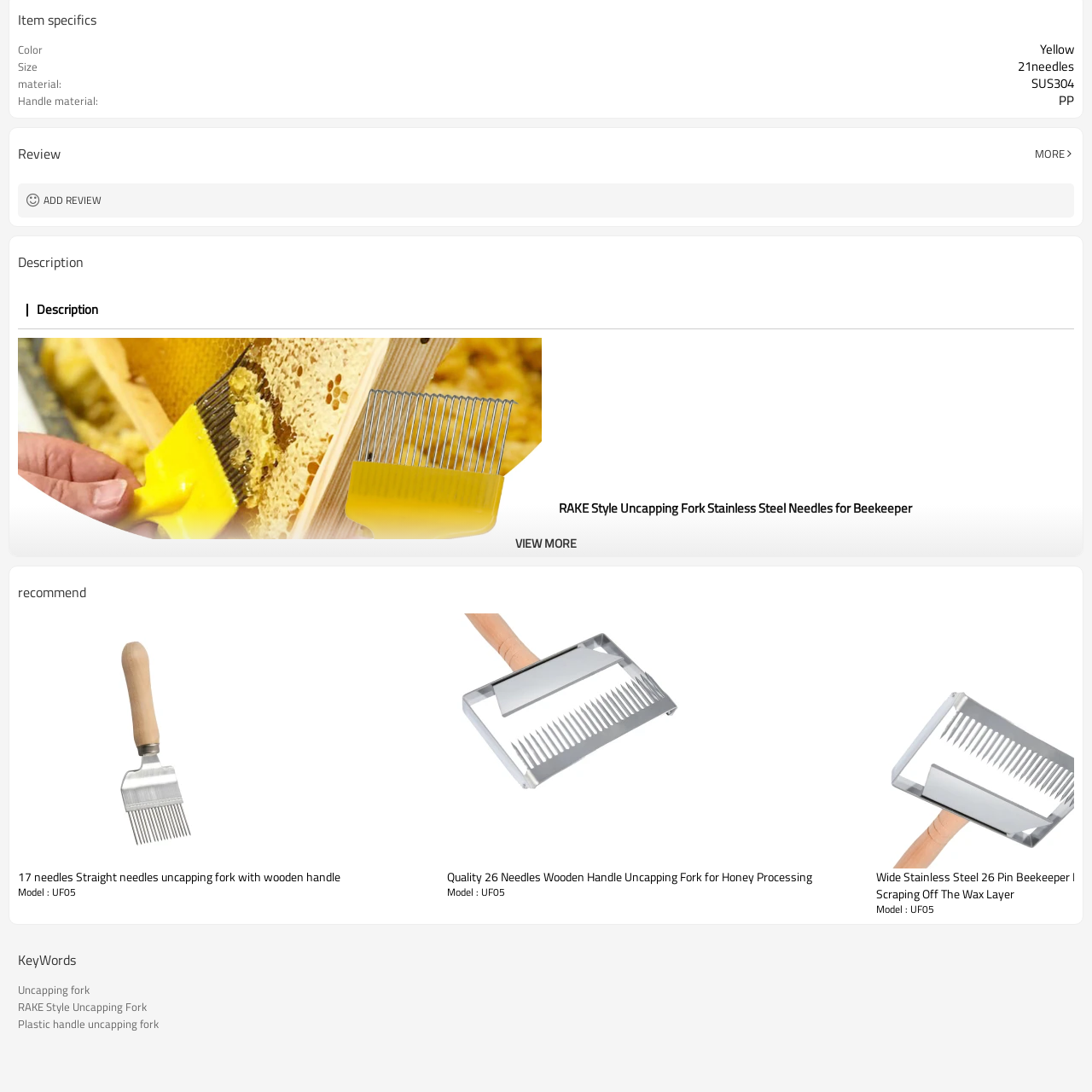What is the purpose of the fork?
Scrutinize the image inside the red bounding box and provide a detailed and extensive answer to the question.

The caption explains that the fork is specifically designed for beekeepers to remove wax cappings from honeycomb frames, highlighting its practical use in honey processing.